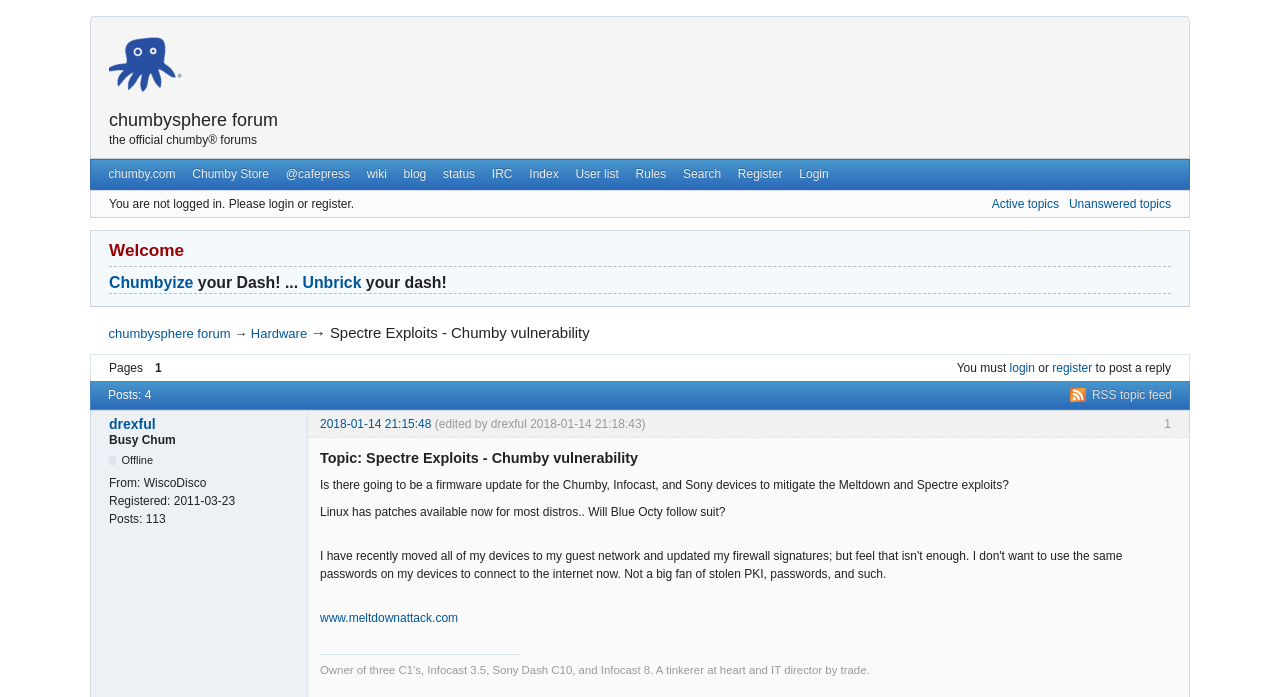Identify the bounding box coordinates for the element you need to click to achieve the following task: "View the topic feed". Provide the bounding box coordinates as four float numbers between 0 and 1, in the form [left, top, right, bottom].

[0.836, 0.557, 0.916, 0.577]